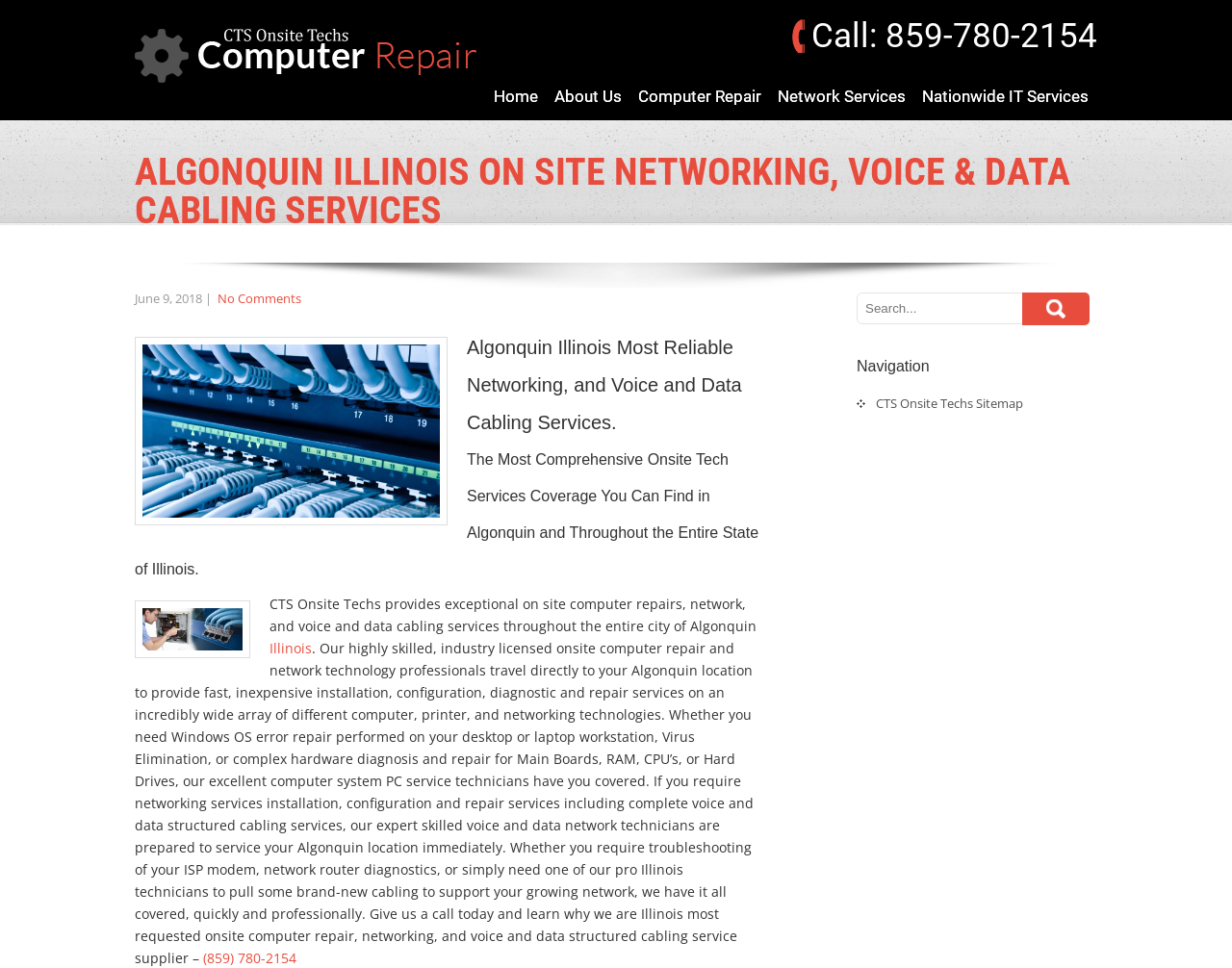Pinpoint the bounding box coordinates of the element to be clicked to execute the instruction: "Click on 'Our services' button".

None